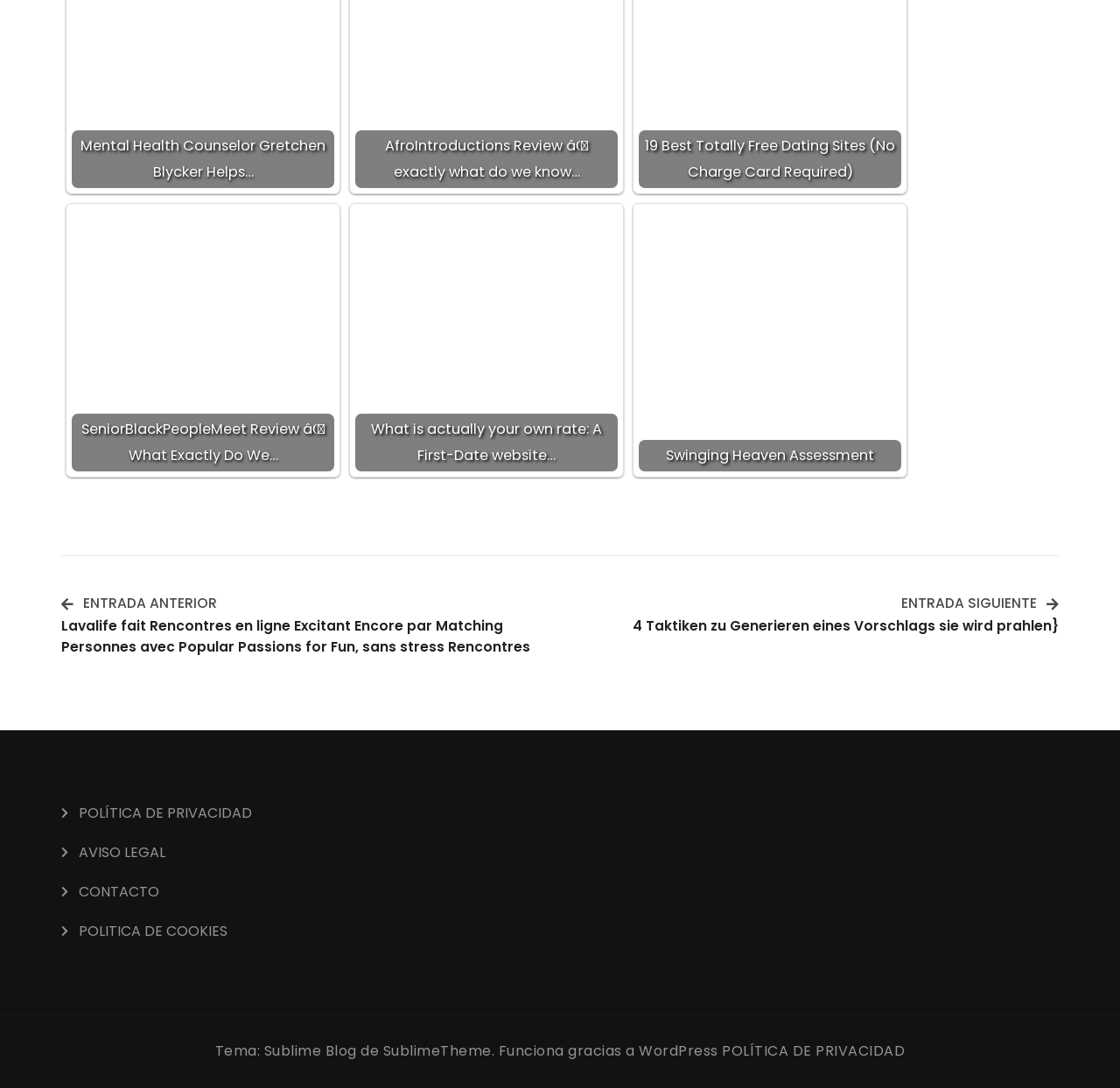What is the platform that the blog runs on?
Give a detailed and exhaustive answer to the question.

The platform that the blog runs on is 'WordPress' which can be found by examining the link element with bounding box coordinates [0.445, 0.957, 0.645, 0.975].